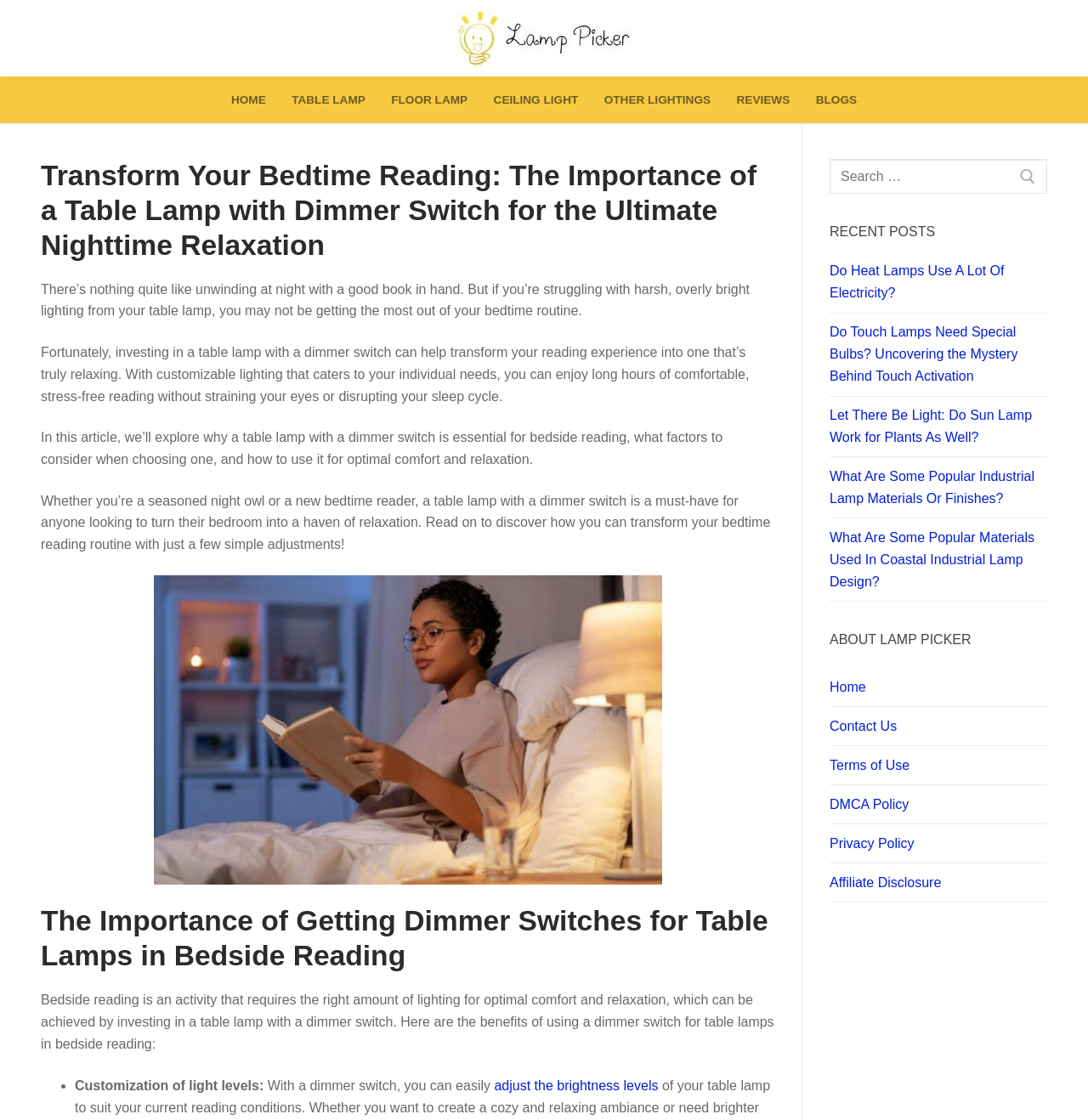What is the main topic of this webpage?
Look at the image and answer the question using a single word or phrase.

Table lamp with dimmer switch